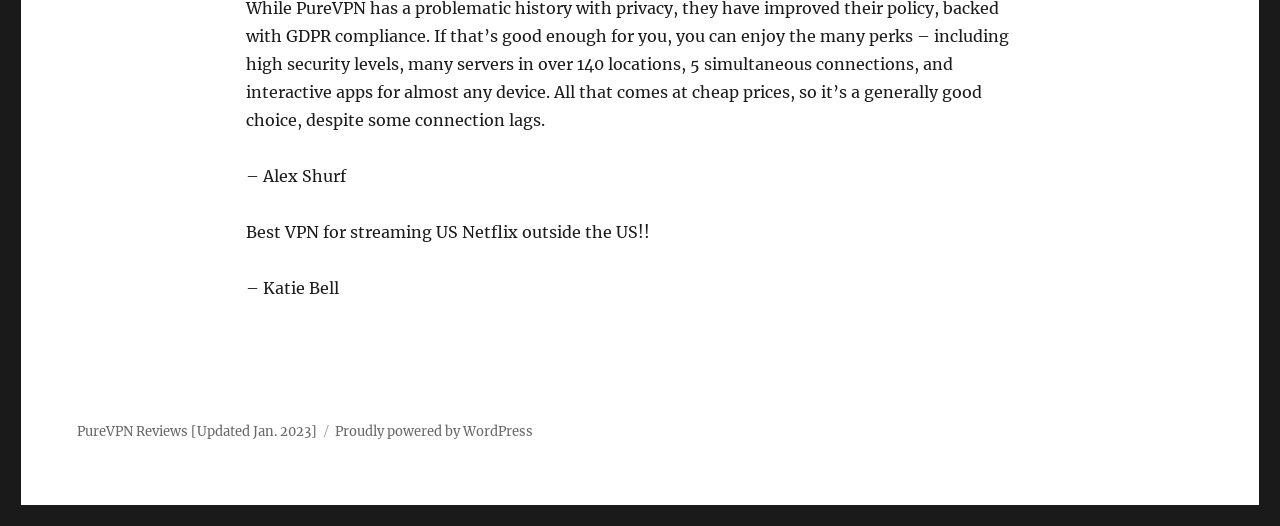Given the webpage screenshot and the description, determine the bounding box coordinates (top-left x, top-left y, bottom-right x, bottom-right y) that define the location of the UI element matching this description: Proudly powered by WordPress

[0.262, 0.804, 0.417, 0.836]